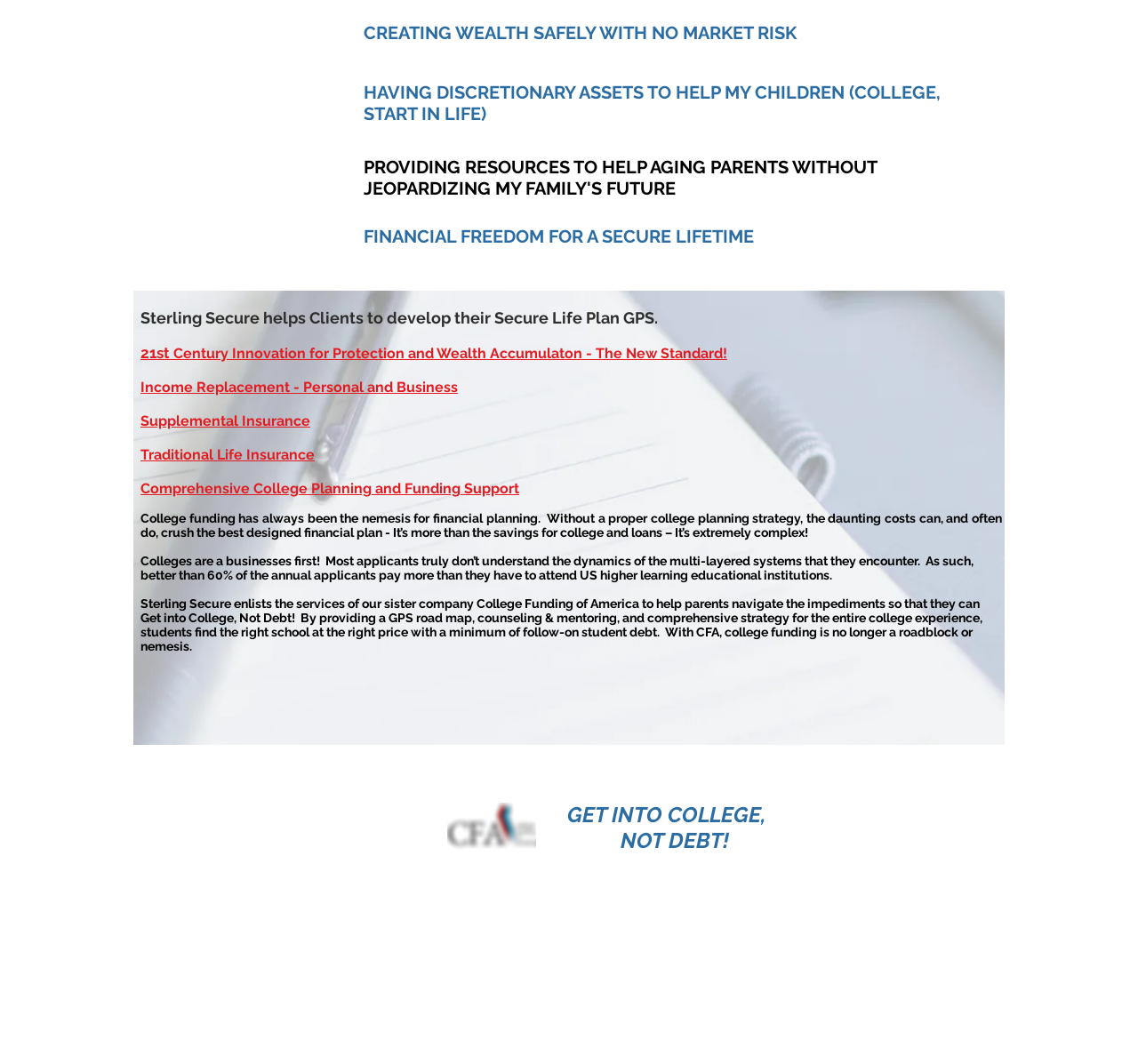Please examine the image and answer the question with a detailed explanation:
What is the main challenge of college funding?

According to the webpage, college funding has always been the nemesis for financial planning due to its complexity, and without a proper college planning strategy, the daunting costs can crush the best-designed financial plan.